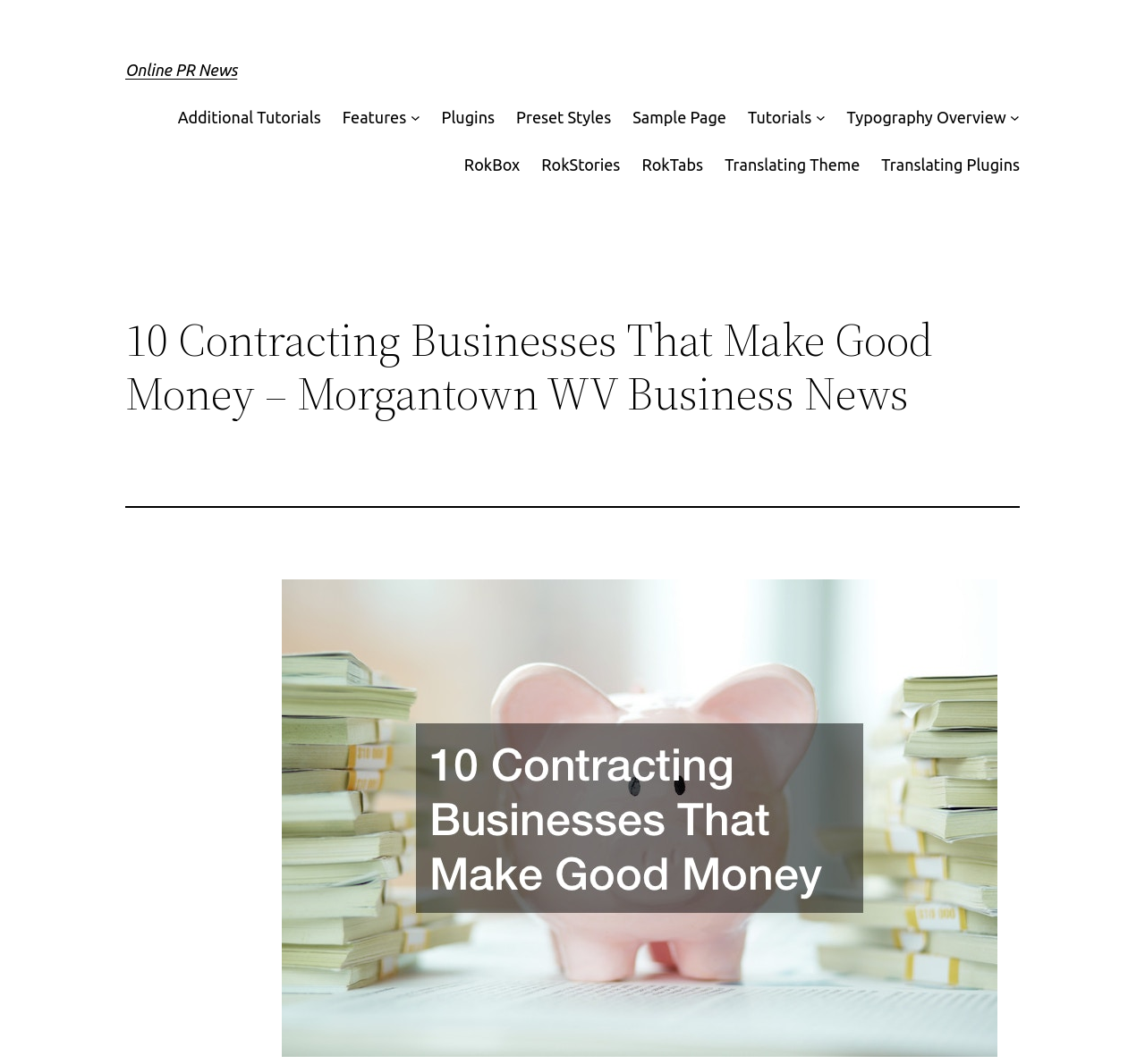Please specify the bounding box coordinates for the clickable region that will help you carry out the instruction: "Read the '10 Contracting Businesses That Make Good Money – Morgantown WV Business News' article".

[0.109, 0.294, 0.891, 0.395]